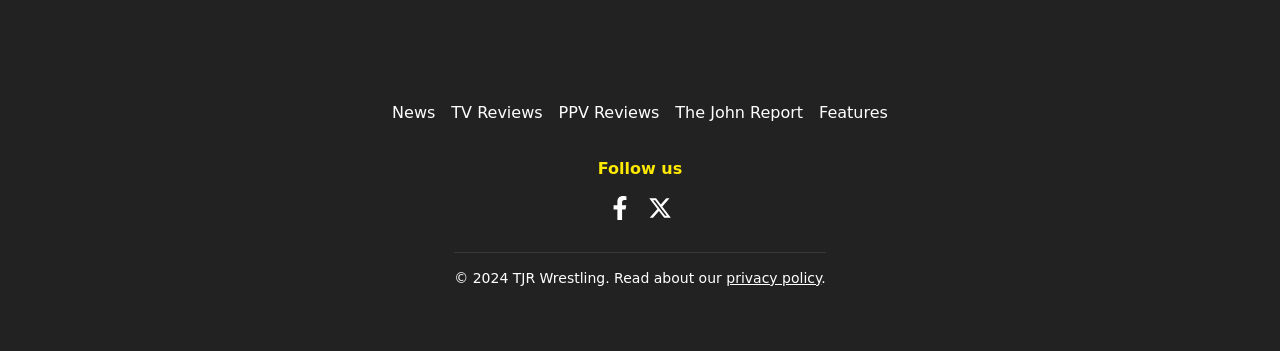Find the bounding box coordinates of the element you need to click on to perform this action: 'Go to TV Reviews'. The coordinates should be represented by four float values between 0 and 1, in the format [left, top, right, bottom].

[0.353, 0.293, 0.424, 0.347]